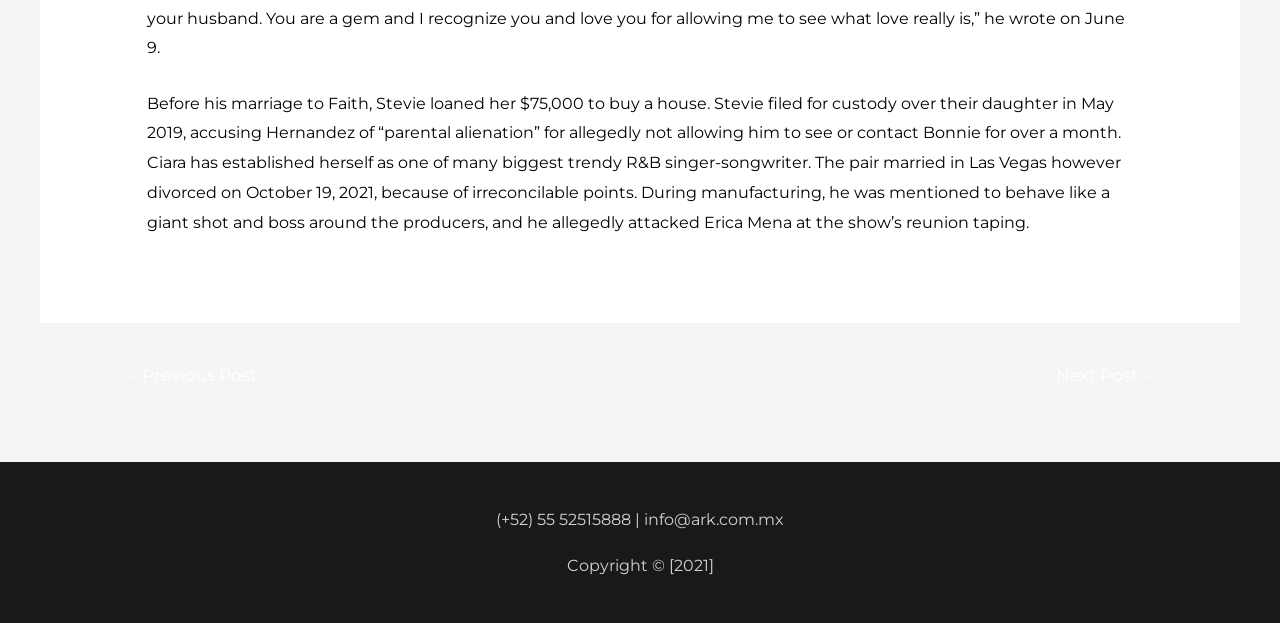What is the navigation option to move to the previous post?
Using the visual information, reply with a single word or short phrase.

← Previous Post